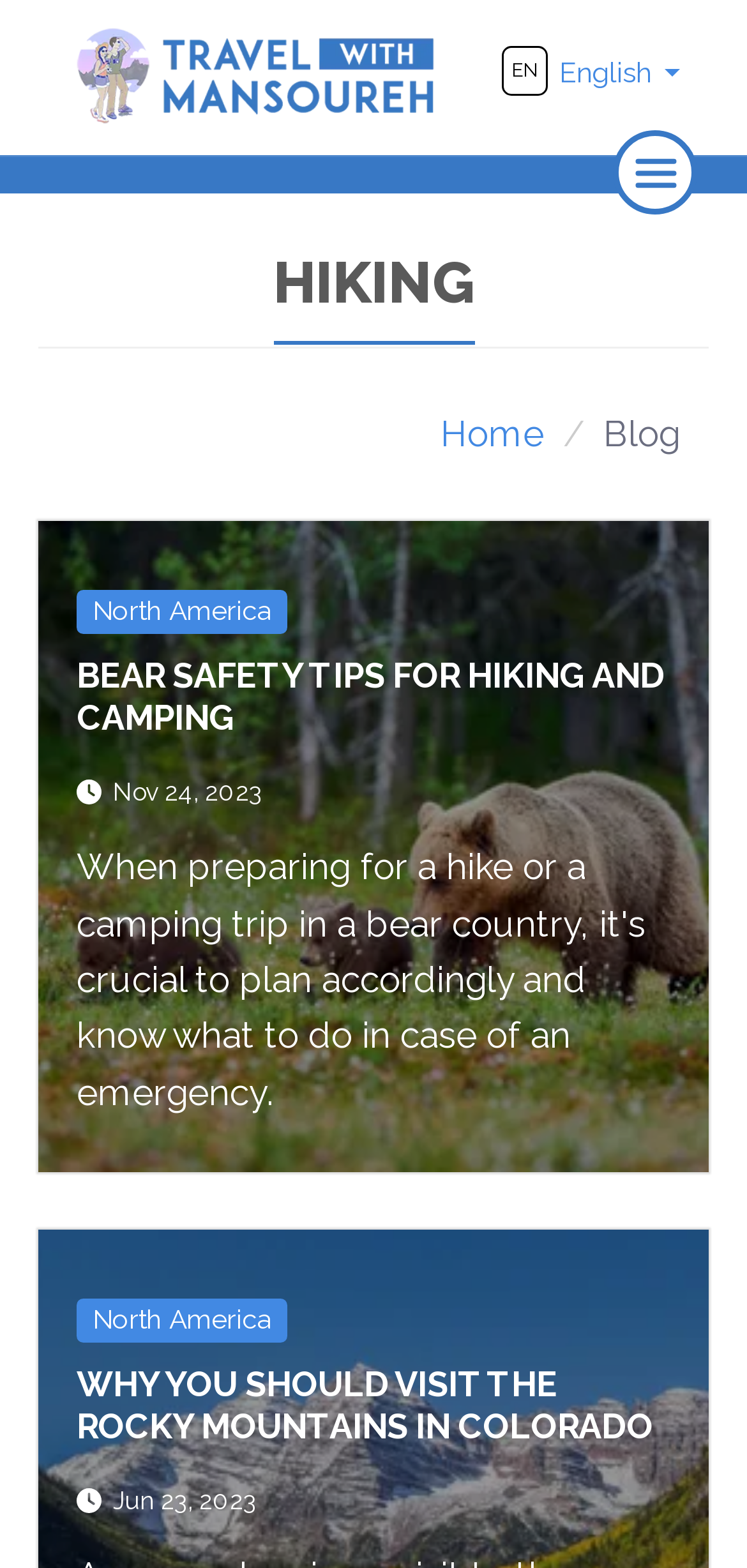Can you pinpoint the bounding box coordinates for the clickable element required for this instruction: "search for a term"? The coordinates should be four float numbers between 0 and 1, i.e., [left, top, right, bottom].

[0.139, 0.493, 0.936, 0.535]